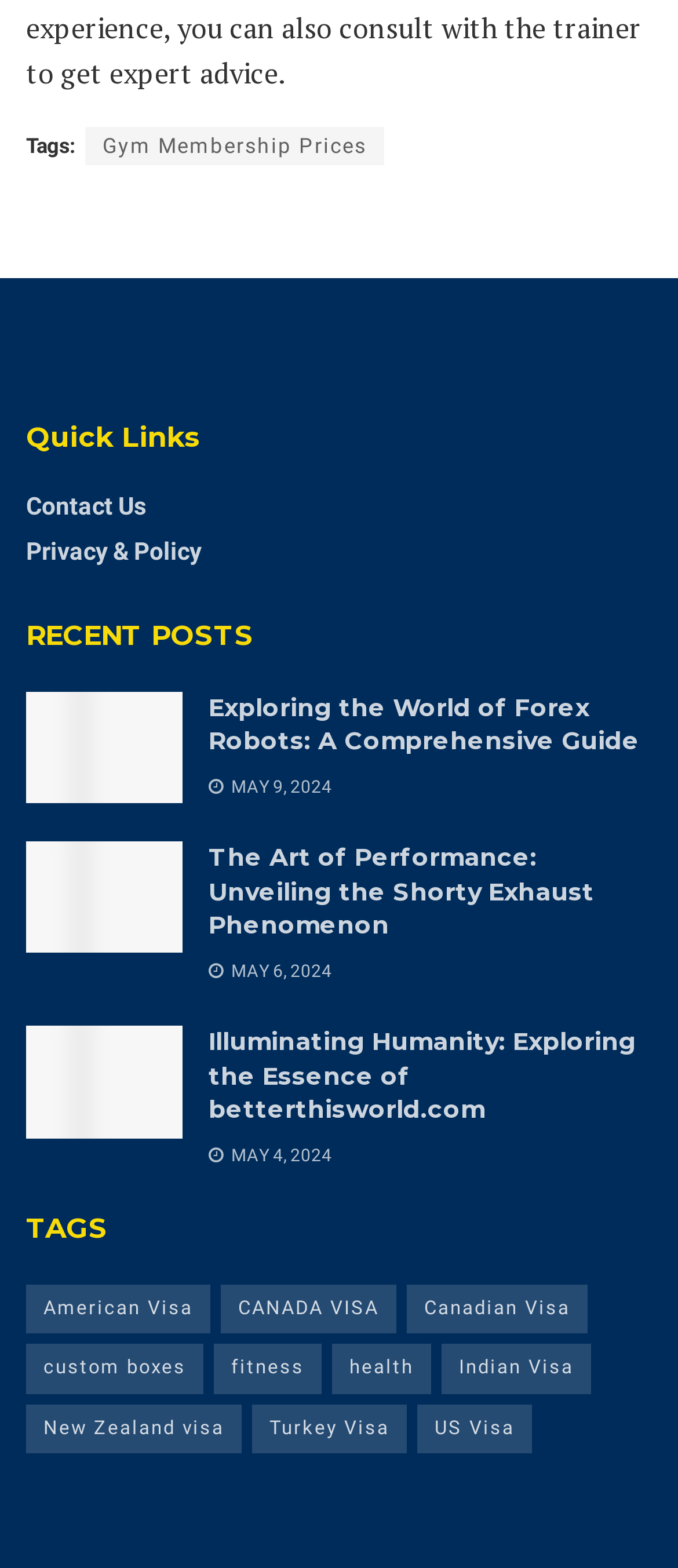Answer the following inquiry with a single word or phrase:
How many tags are there?

11